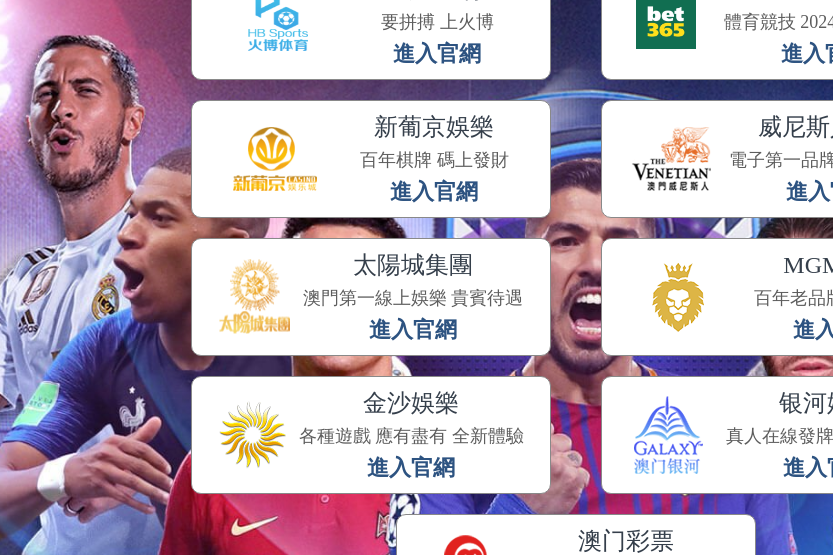Illustrate the scene in the image with a detailed description.

The image showcases a vibrant promotional graphic featuring well-known football players, likely from a major sporting event. These athletes include recognizable figures passionately engaged in the game, evoking a sense of excitement. Prominent logos of various casinos and betting platforms surround the players, each accompanied by phrases like "进入官网" (Enter Official Website), indicating partnerships or promotional opportunities related to the sporting event.

The overall composition conveys a dynamic atmosphere, blending sports and entertainment, emphasizing the connection between football culture and the gaming industry. The visual arrangement captures the attention of viewers, appealing to fans and potential customers interested in sports betting and entertainment experiences.